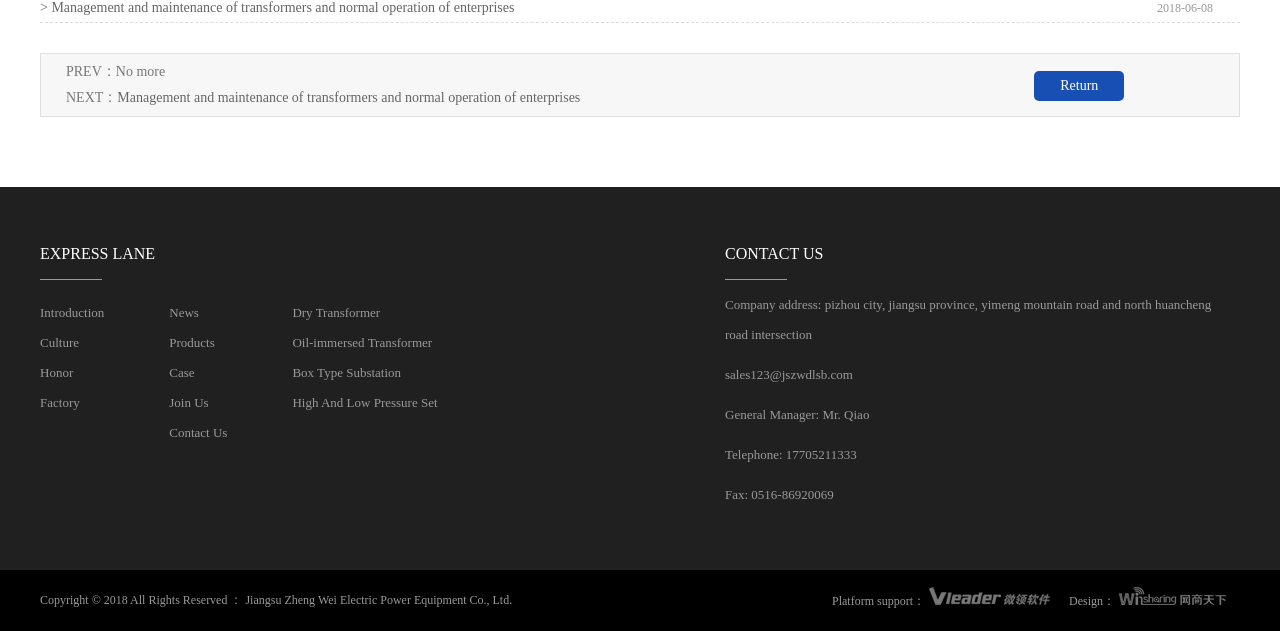Respond with a single word or phrase to the following question:
What is the phone number of the company?

17705211333